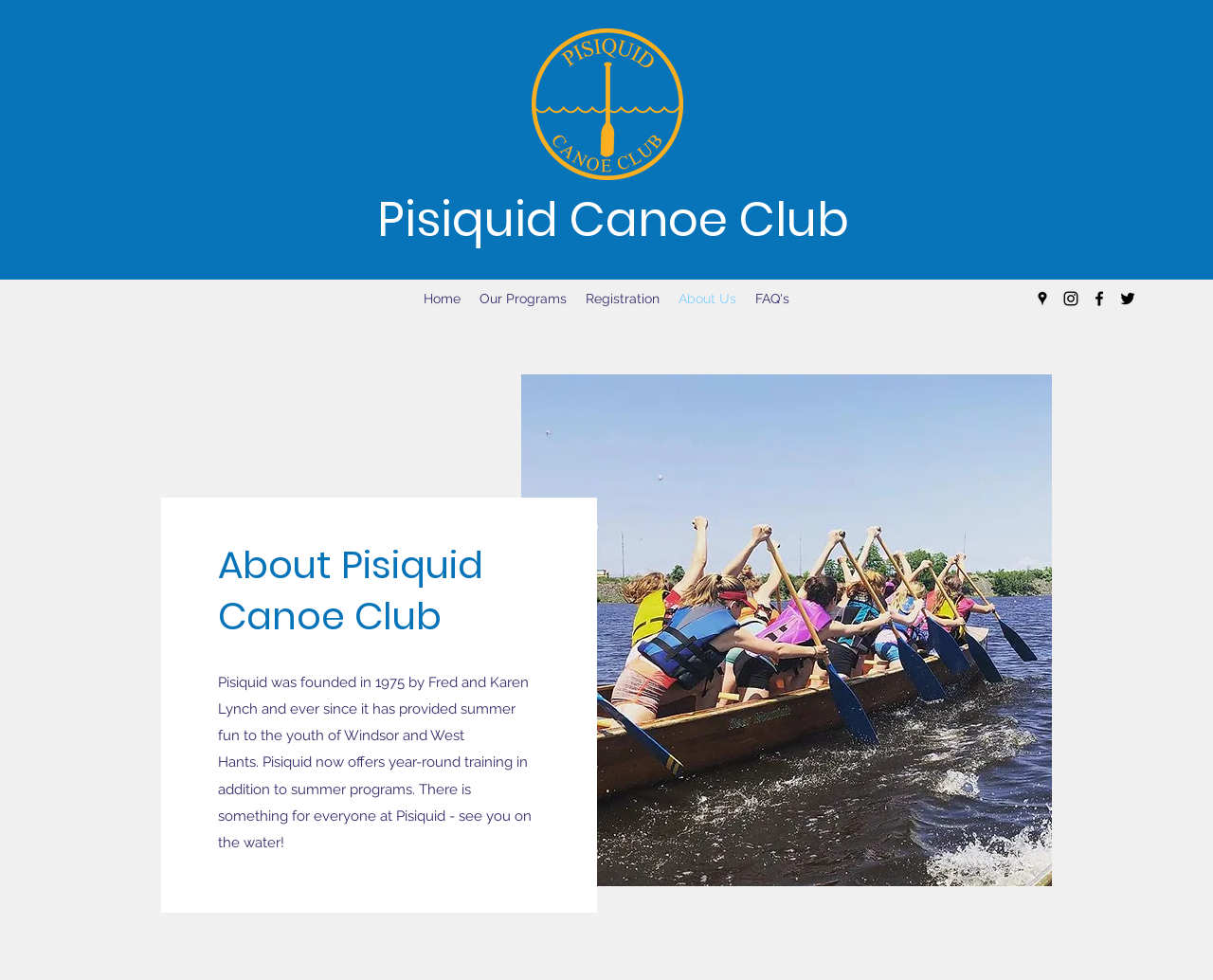What is the year Pisiquid Canoe Club was founded?
Give a thorough and detailed response to the question.

According to the StaticText element, Pisiquid was founded in 1975 by Fred and Karen Lynch, which is mentioned in the text.